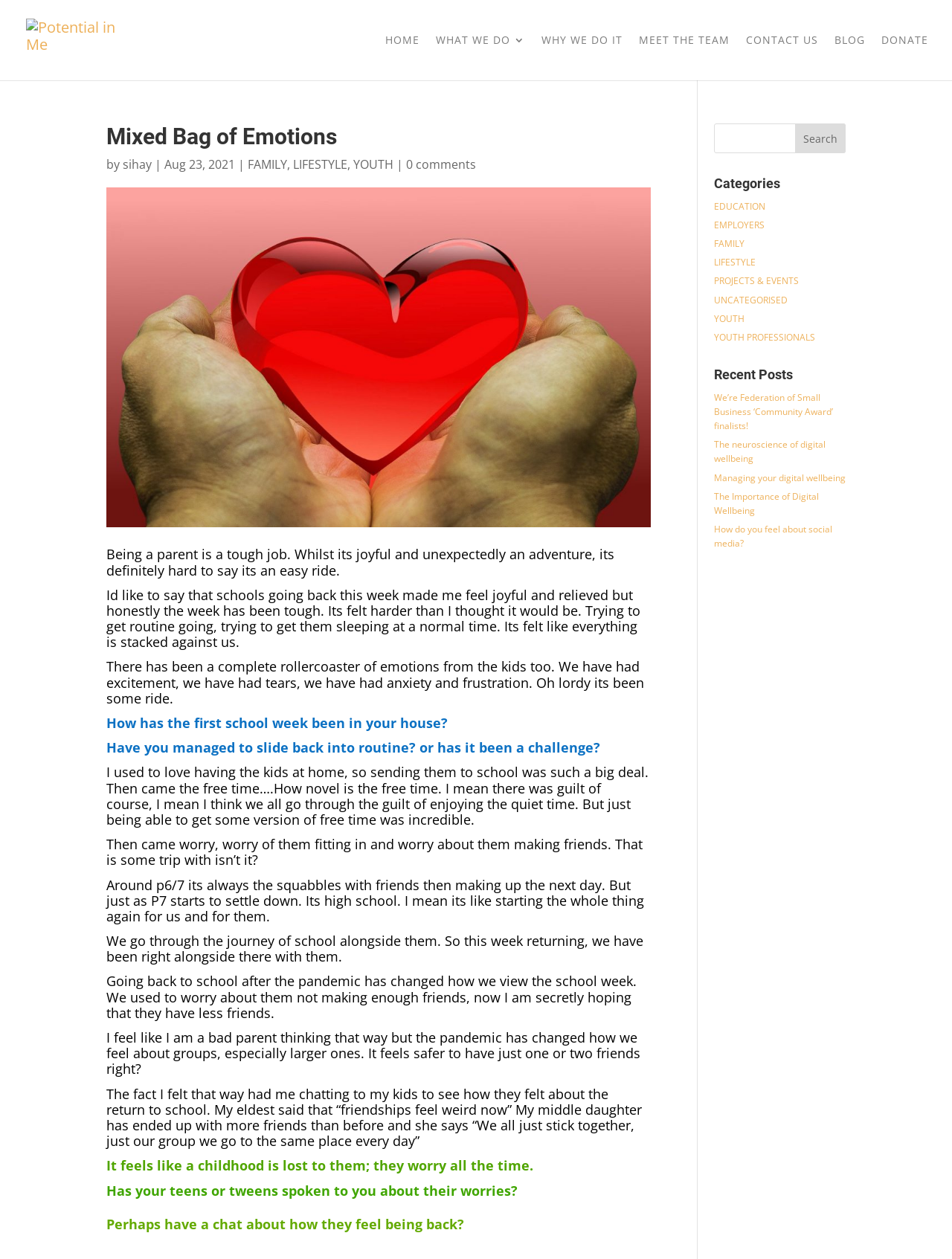Provide a short answer to the following question with just one word or phrase: What categories are available on the website?

Multiple categories